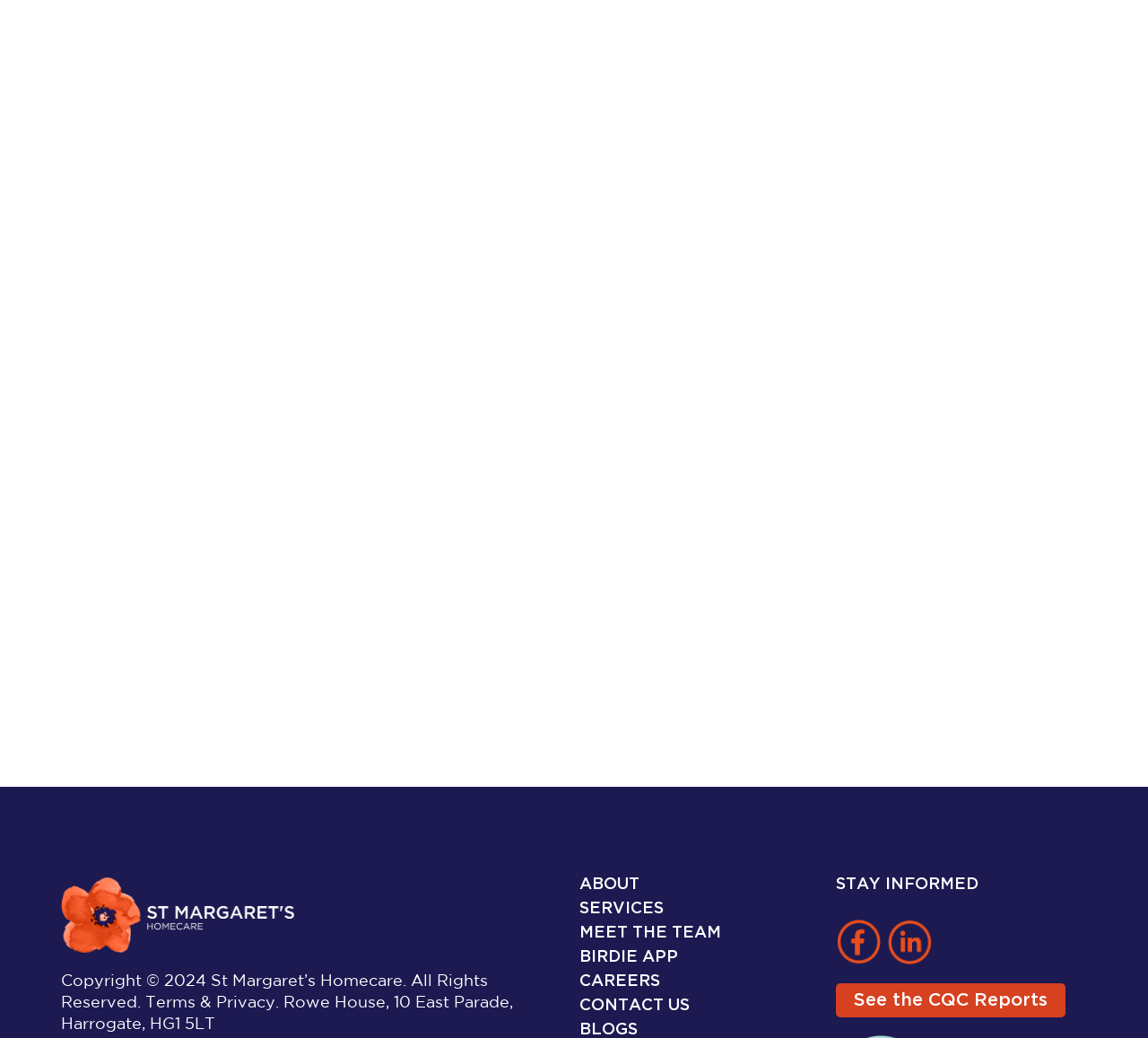Please find and report the bounding box coordinates of the element to click in order to perform the following action: "Visit the Facebook page". The coordinates should be expressed as four float numbers between 0 and 1, in the format [left, top, right, bottom].

[0.728, 0.9, 0.768, 0.914]